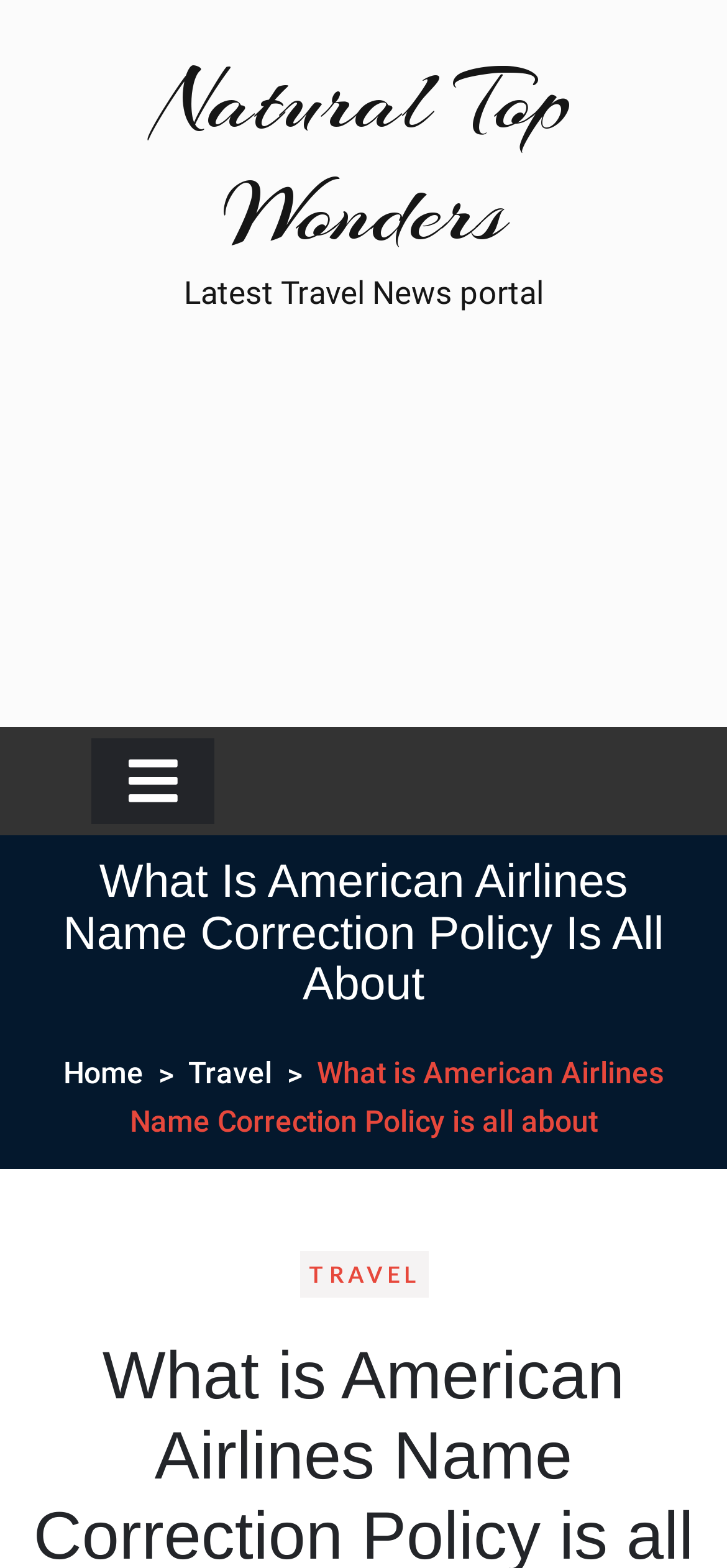What is the main heading of this webpage? Please extract and provide it.

Natural Top Wonders